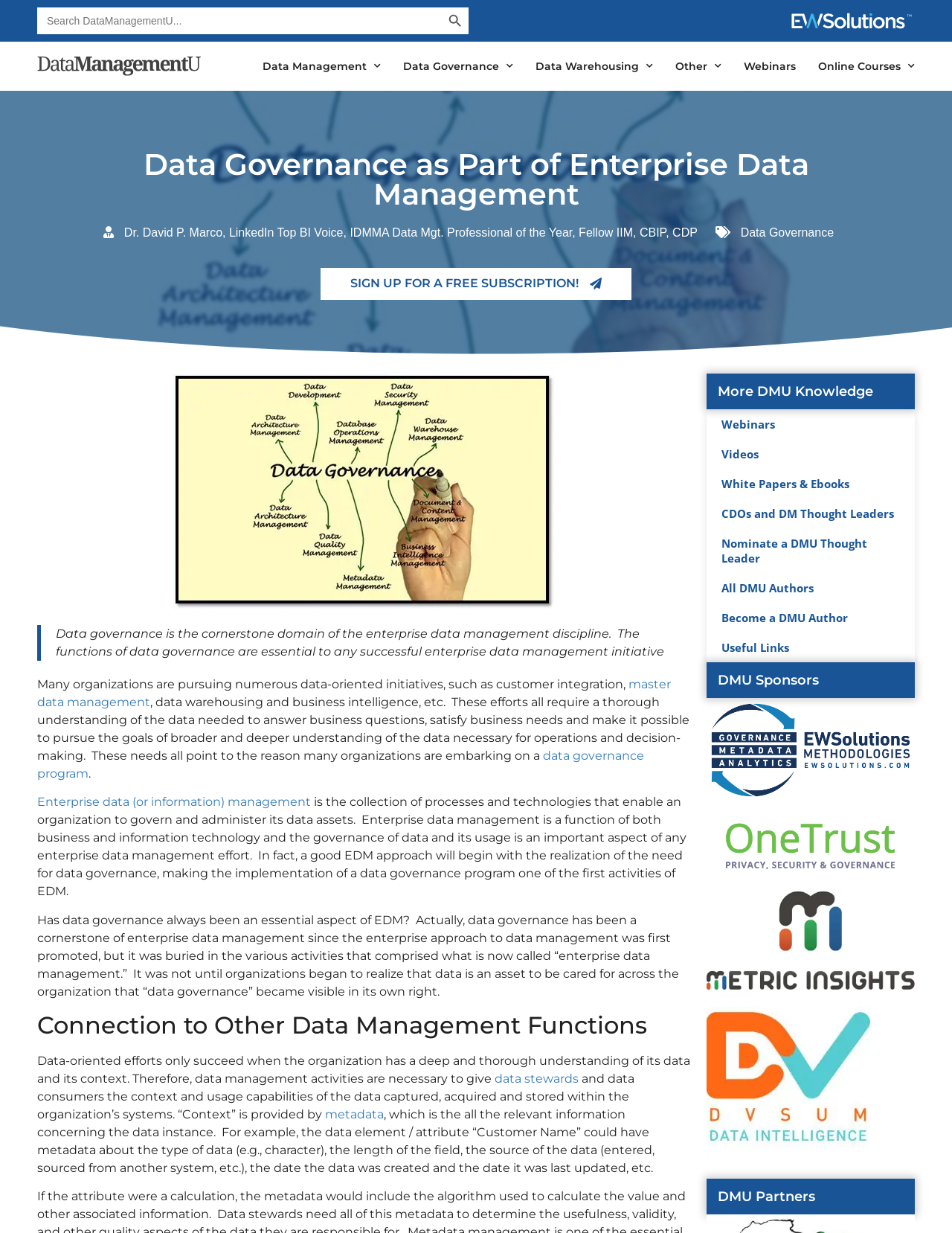What is the purpose of data governance?
Using the information from the image, give a concise answer in one word or a short phrase.

To govern and administer data assets